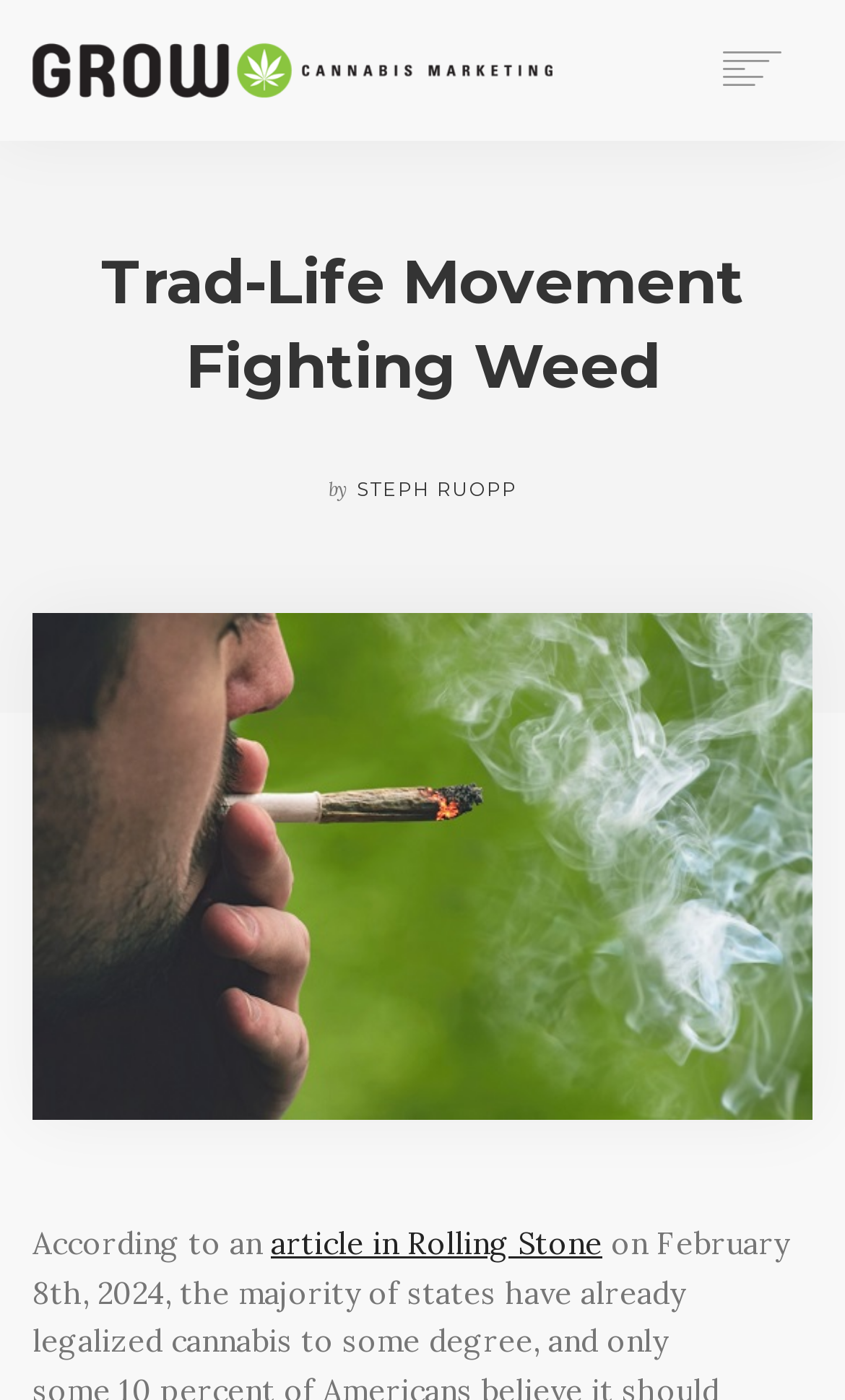Locate the bounding box coordinates of the clickable part needed for the task: "Open the main menu".

None